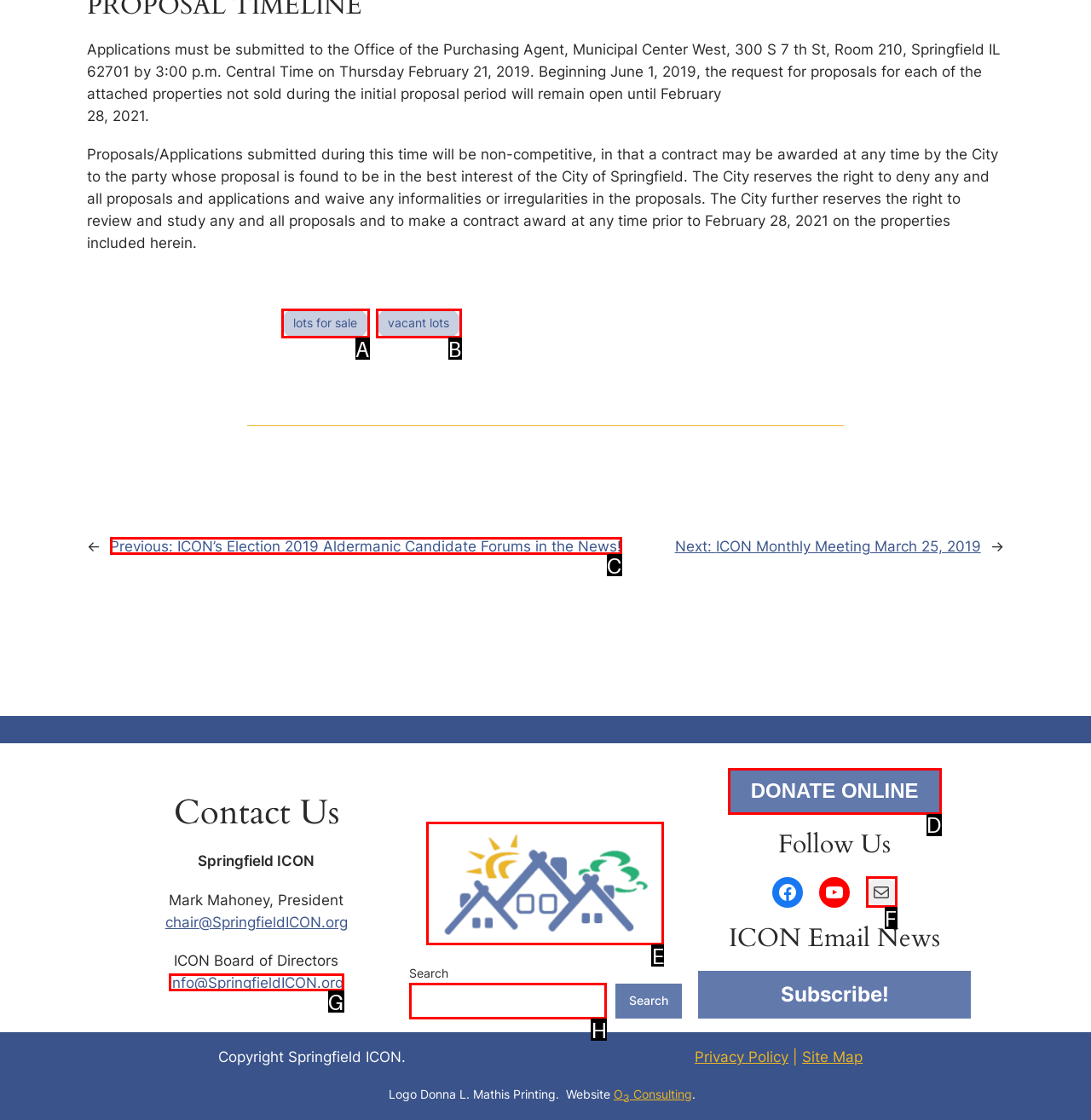Which HTML element should be clicked to complete the task: Search for something? Answer with the letter of the corresponding option.

H